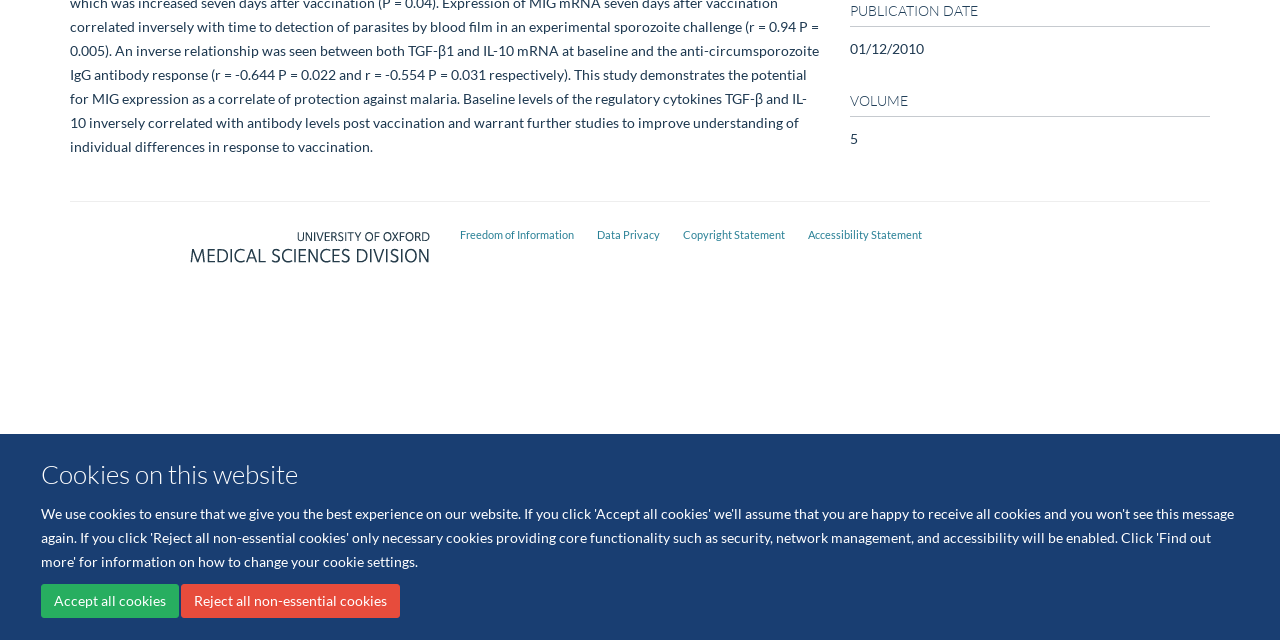Find the UI element described as: "Accept all cookies" and predict its bounding box coordinates. Ensure the coordinates are four float numbers between 0 and 1, [left, top, right, bottom].

[0.032, 0.912, 0.14, 0.965]